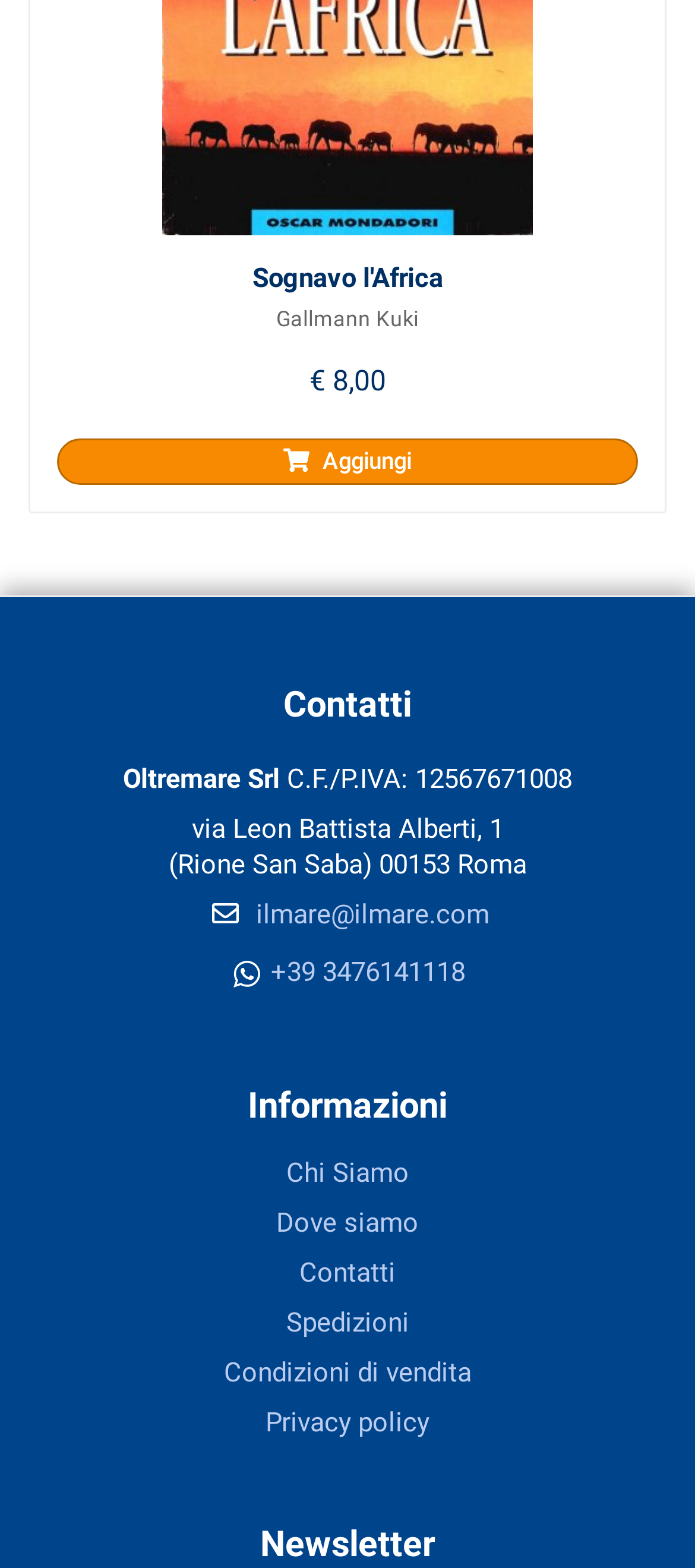From the screenshot, find the bounding box of the UI element matching this description: "Chi Siamo". Supply the bounding box coordinates in the form [left, top, right, bottom], each a float between 0 and 1.

[0.412, 0.737, 0.588, 0.758]